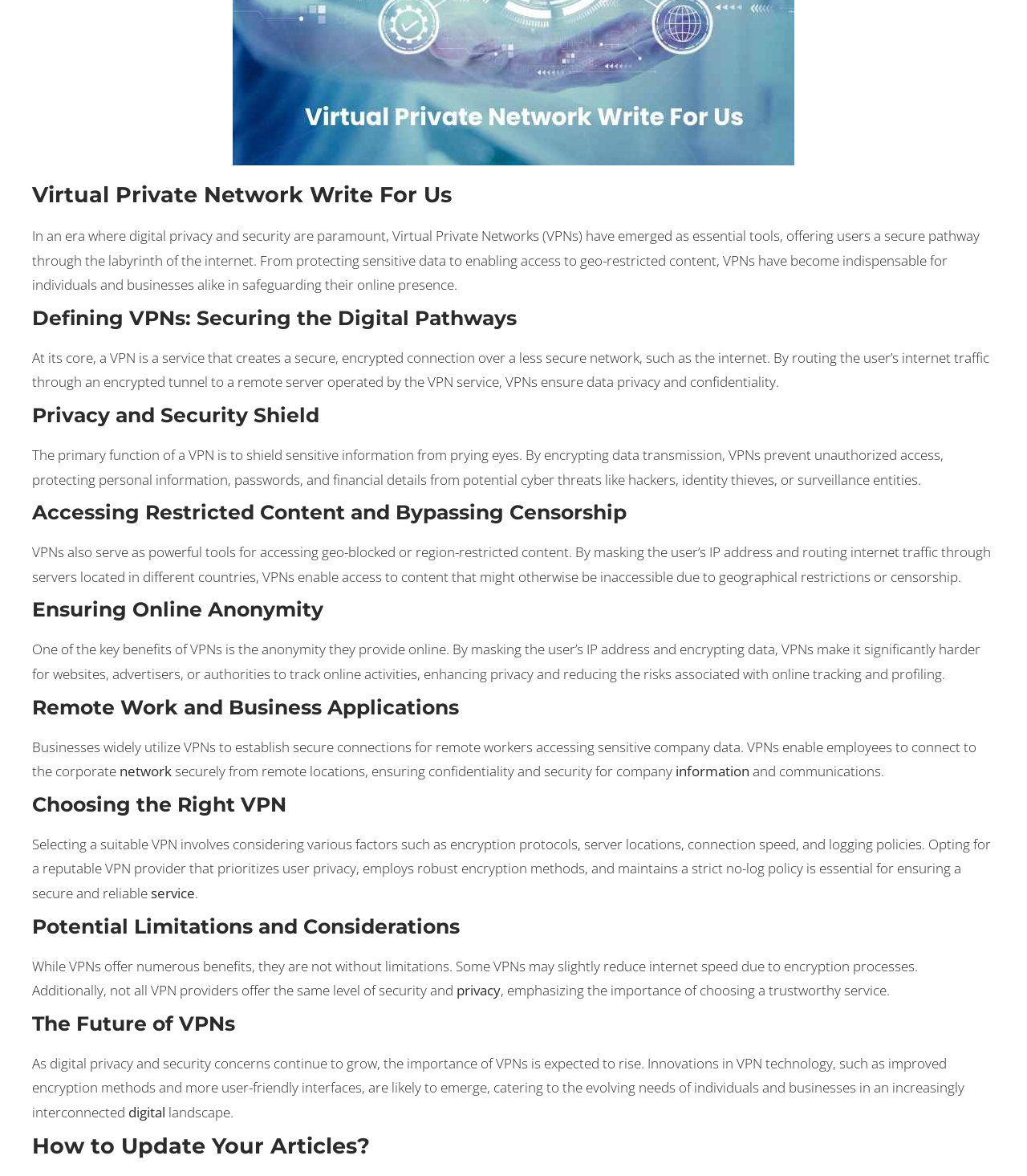Predict the bounding box of the UI element based on the description: "Online Flexbooker Decemberilascubleepingcomputer". The coordinates should be four float numbers between 0 and 1, formatted as [left, top, right, bottom].

[0.434, 0.246, 0.645, 0.27]